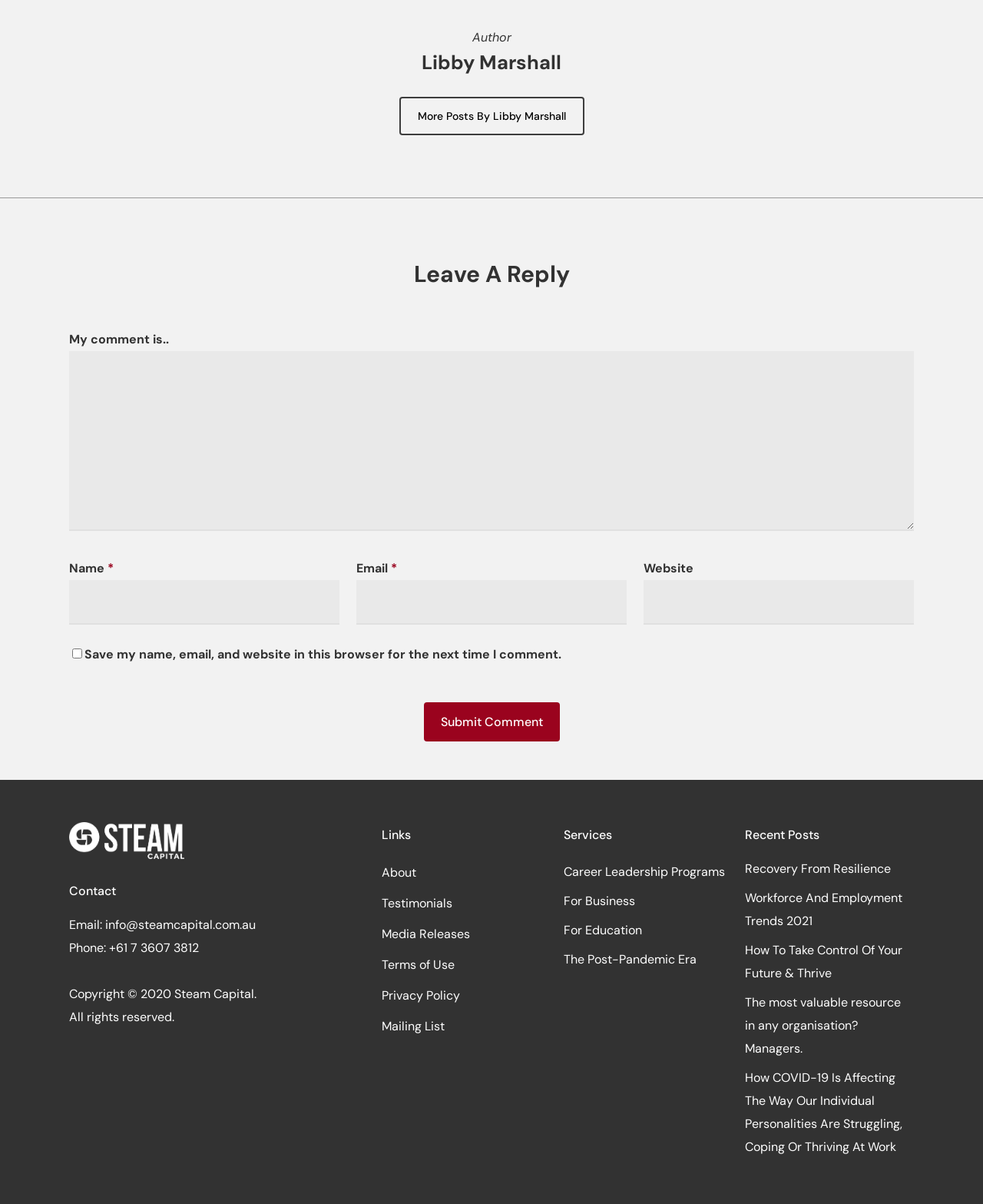Can you specify the bounding box coordinates of the area that needs to be clicked to fulfill the following instruction: "View recent post 'Recovery From Resilience'"?

[0.758, 0.712, 0.925, 0.731]